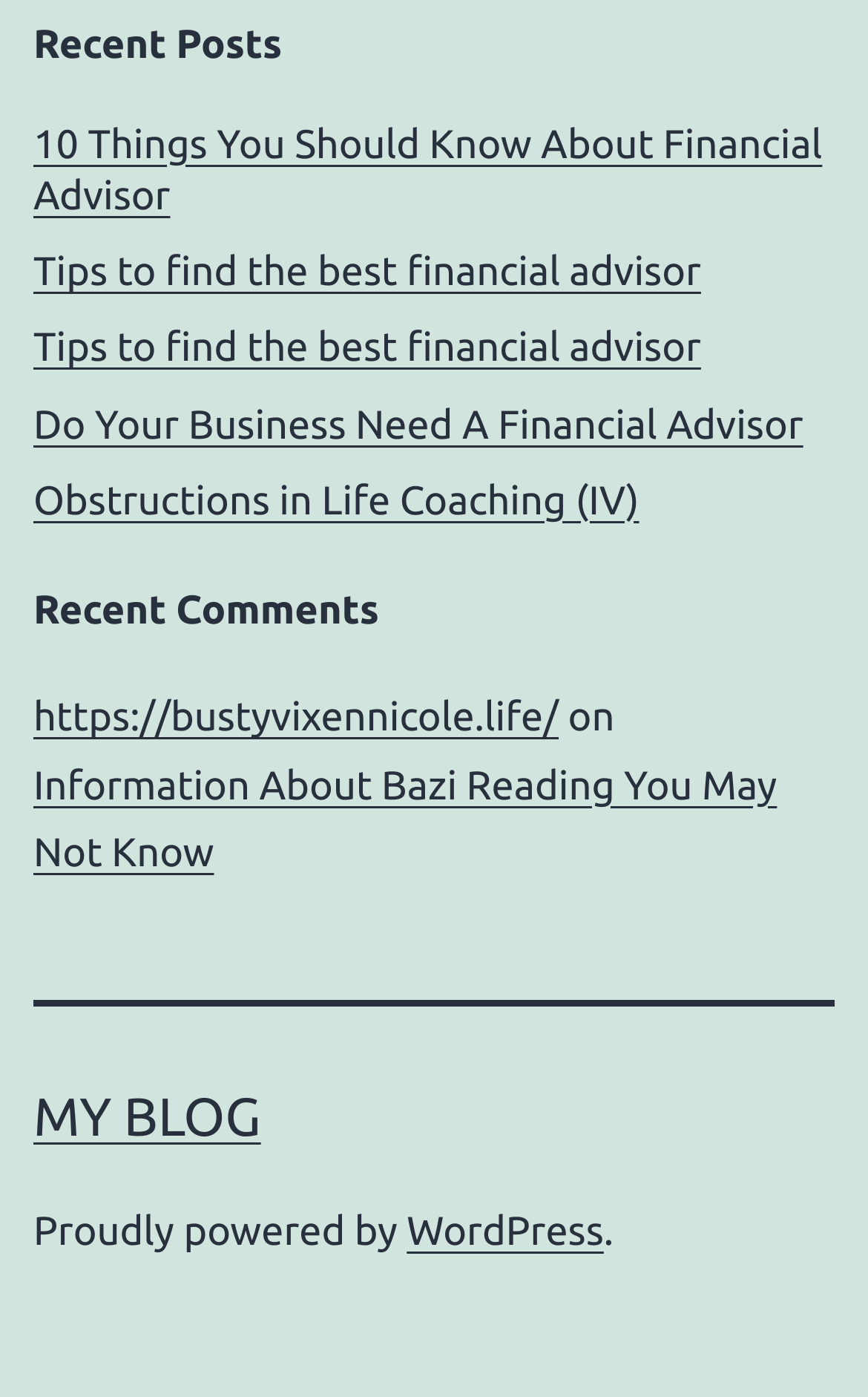What platform is the blog powered by?
Using the image as a reference, deliver a detailed and thorough answer to the question.

The text 'Proudly powered by WordPress' is located at the bottom of the page, which suggests that the blog is powered by WordPress.